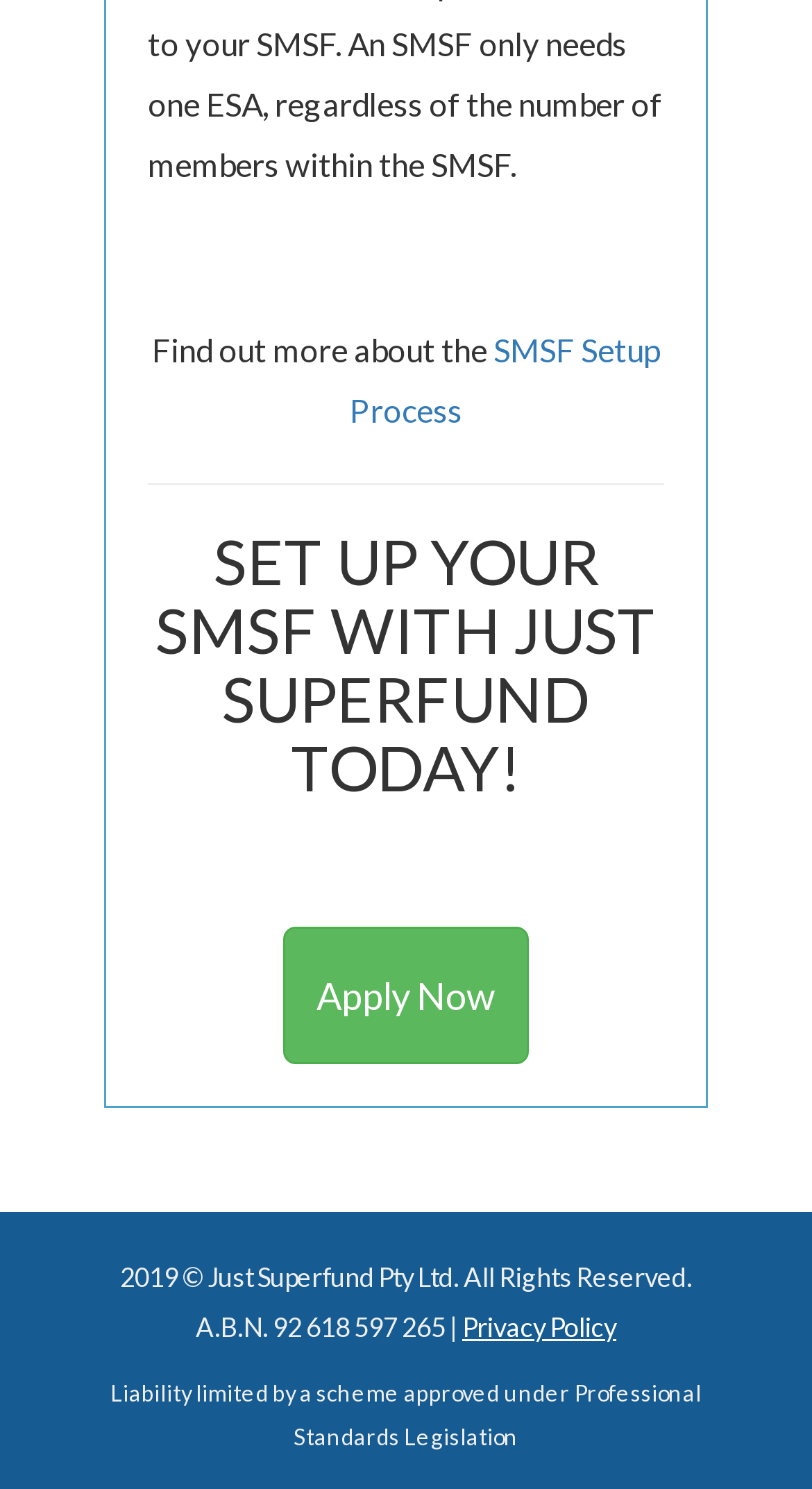Can you give a comprehensive explanation to the question given the content of the image?
What is the purpose of the link at the bottom of the webpage?

The link 'Privacy Policy' at the bottom of the webpage suggests that it is intended to provide access to the privacy policy of Just Superfund Pty Ltd.